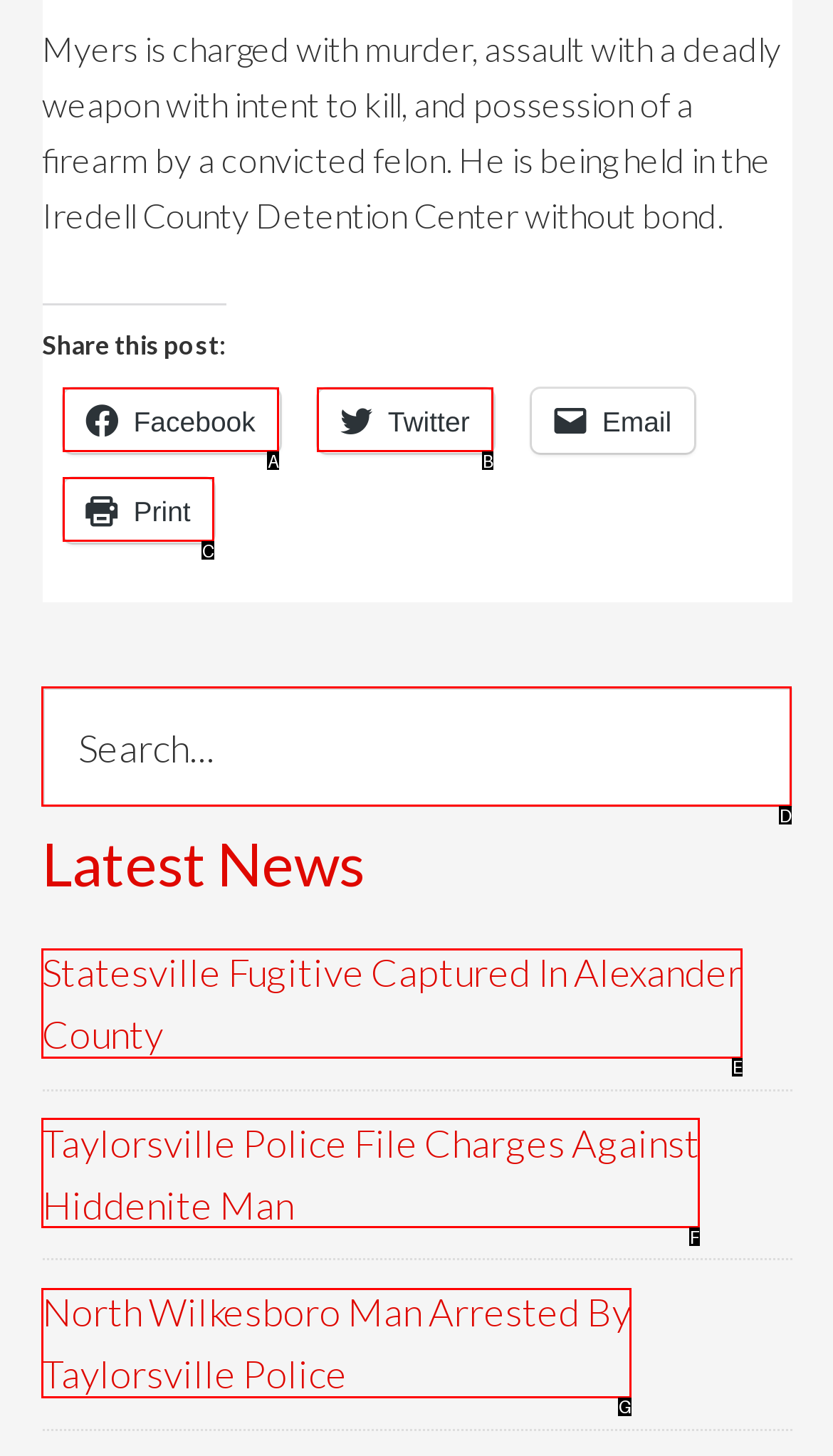From the given choices, identify the element that matches: name="s" placeholder="Search..."
Answer with the letter of the selected option.

D